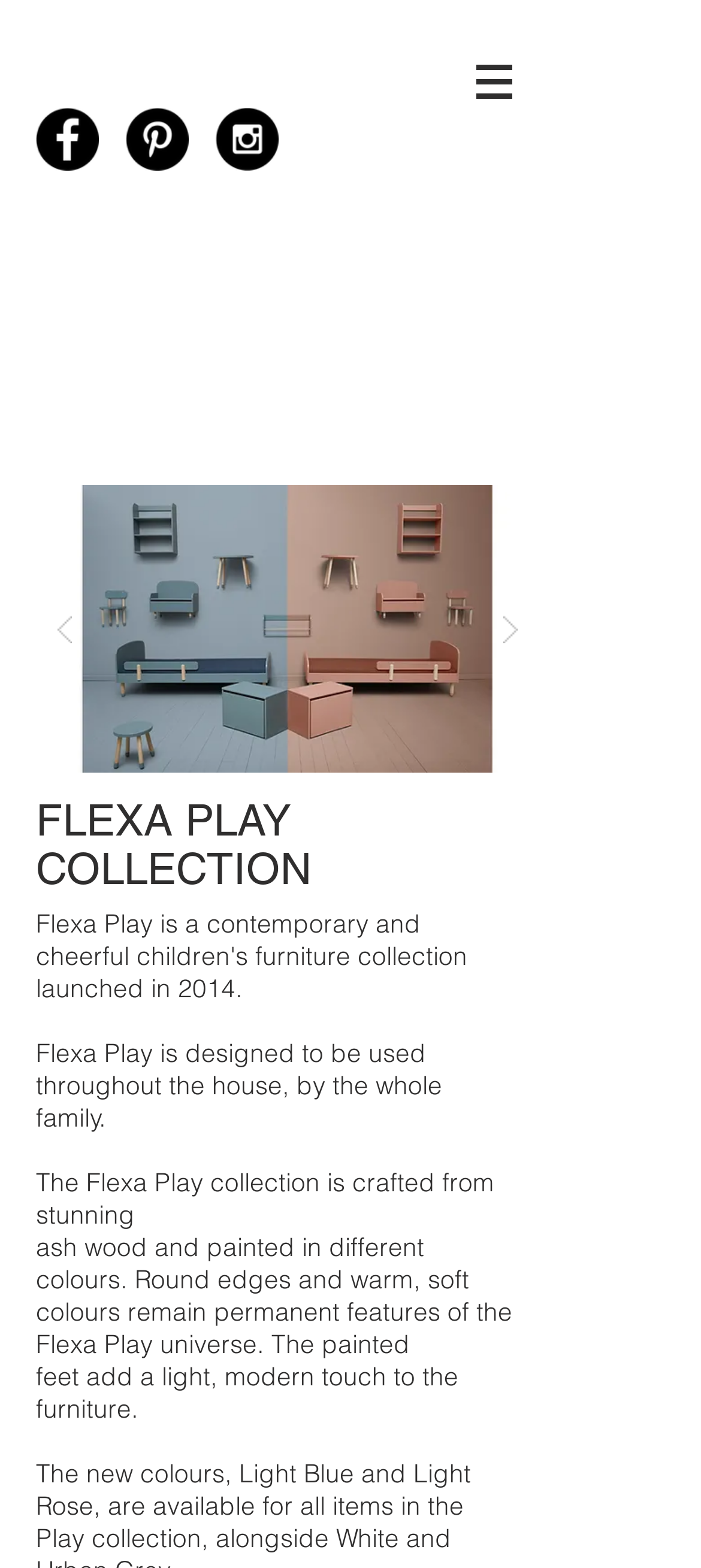What is the material of the Flexa Play furniture?
Based on the image, answer the question with as much detail as possible.

According to the StaticText element, 'The Flexa Play collection is crafted from stunning ash wood and painted in different colours.' This indicates that the material of the Flexa Play furniture is ash wood.